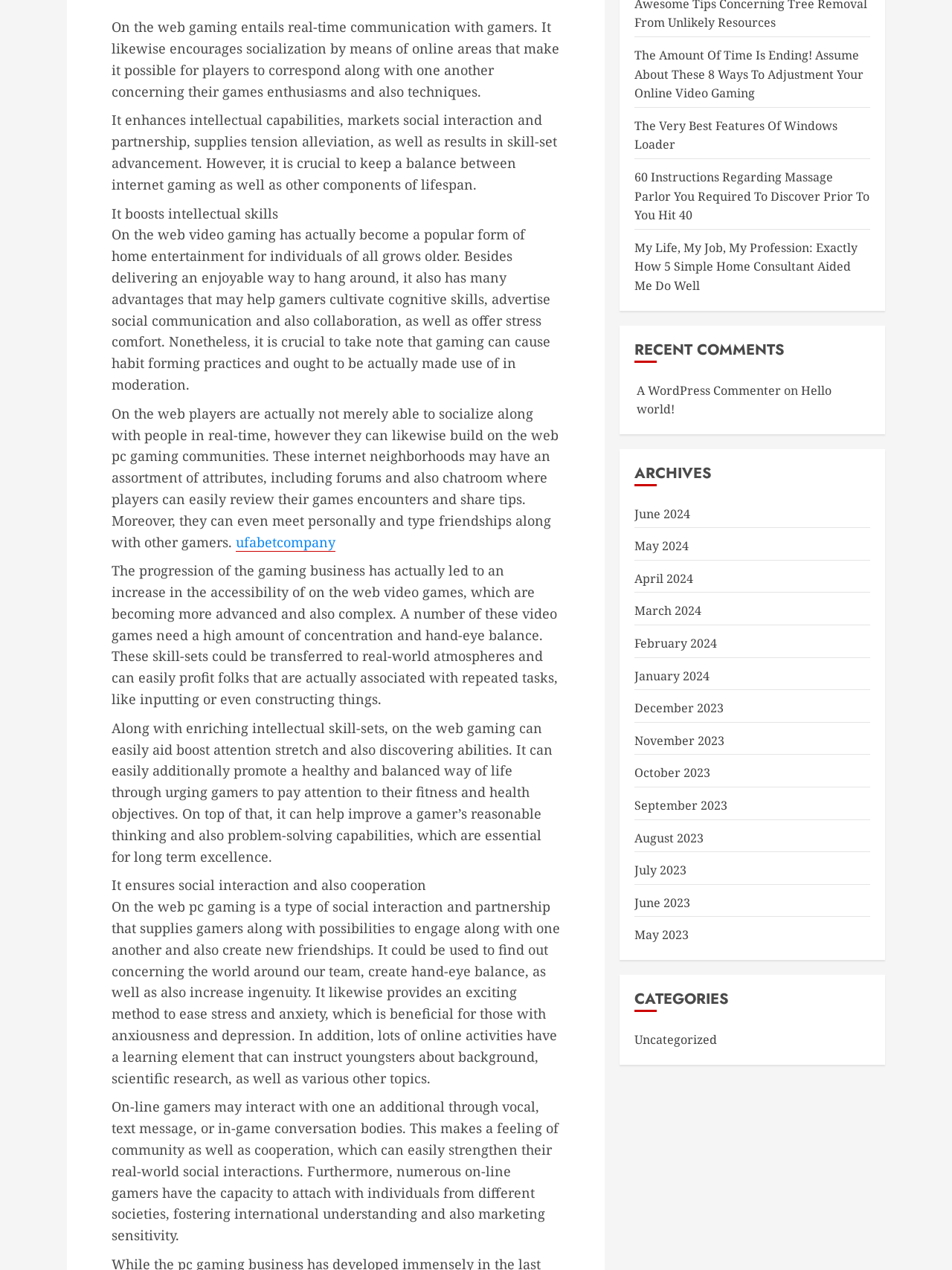Provide the bounding box coordinates of the HTML element described by the text: "February 2024". The coordinates should be in the format [left, top, right, bottom] with values between 0 and 1.

[0.667, 0.5, 0.753, 0.514]